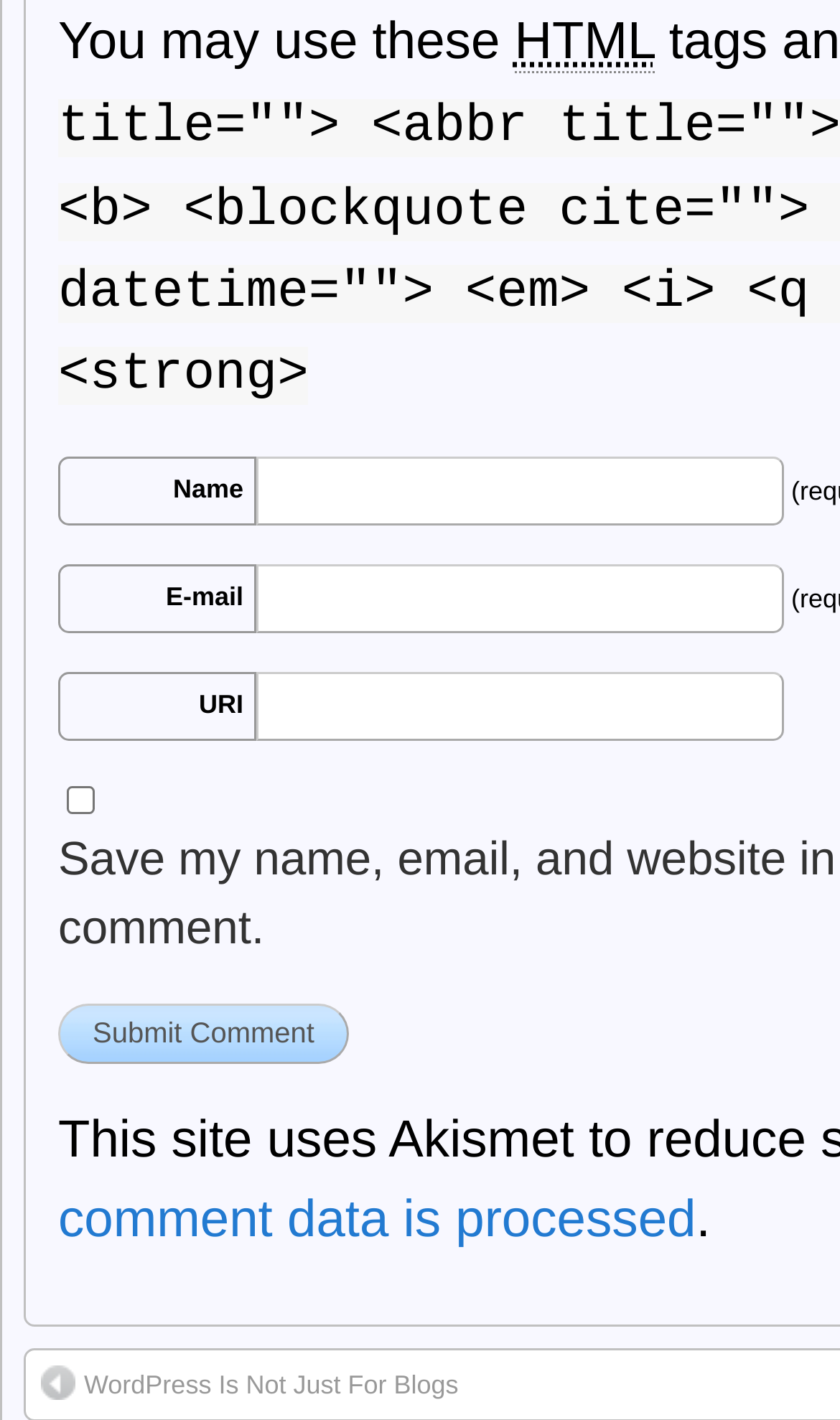Answer briefly with one word or phrase:
What is the purpose of the textboxes?

Input name, email, and URI